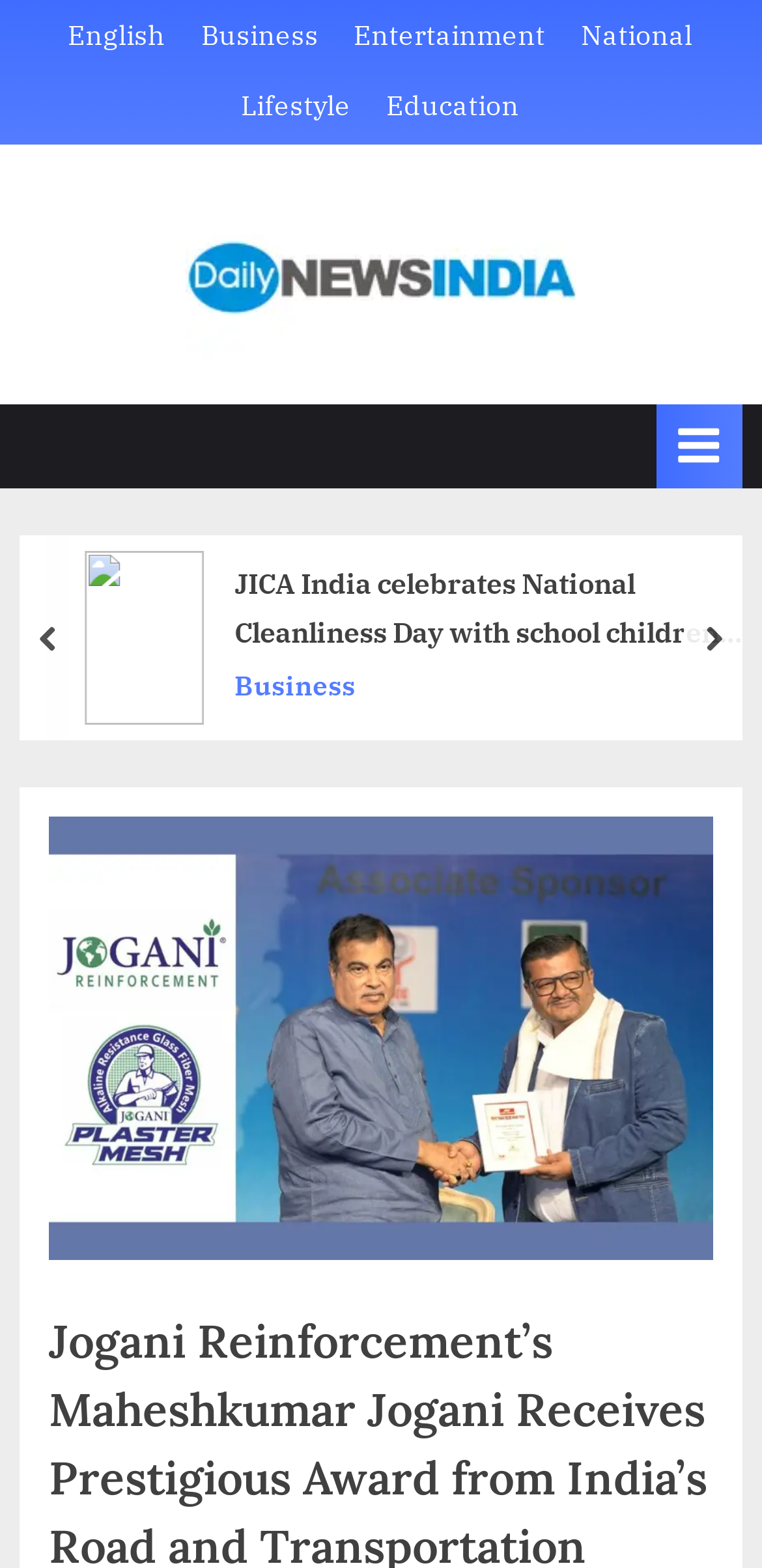Summarize the webpage with intricate details.

The webpage appears to be a news article page from Daily News India. At the top, there is a navigation menu with links to different categories such as English, Business, Entertainment, National, Lifestyle, and Education. Below this menu, there is a logo of Daily News India, which is also a link.

On the left side, there is a primary navigation menu with a toggle button to expand or collapse it. On the right side, there are two buttons, "prev" and "next", which are likely used for pagination.

The main content of the page starts with a link to the news article "Jogani Reinforcement’s Maheshkumar Jogani Receives Prestigious Award from India’s Road and Transportation Minister, Shree Nitin Gadkari". Below this, there are three links: an empty link, a link to an article about a motivational speaker, and a link to the Lifestyle category.

At the bottom of the page, there is a footer section with a link to Daily News India and a static text "Just another WordPress site".